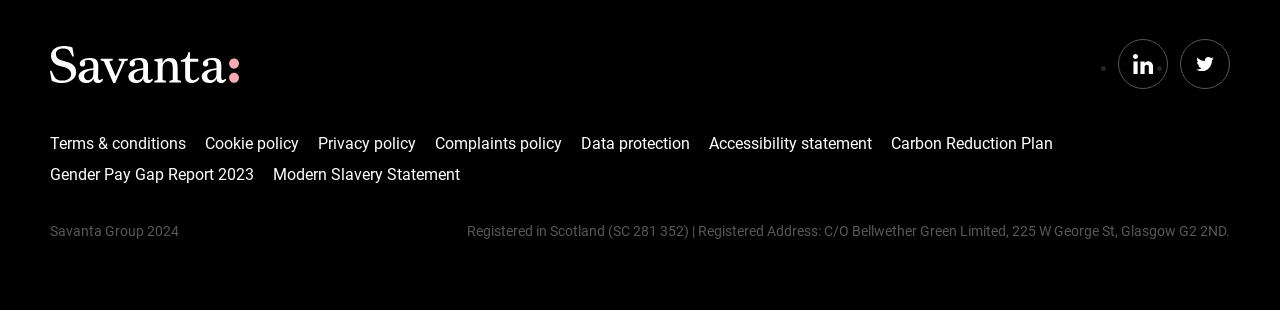Respond to the following query with just one word or a short phrase: 
What is the company name?

Savanta Group